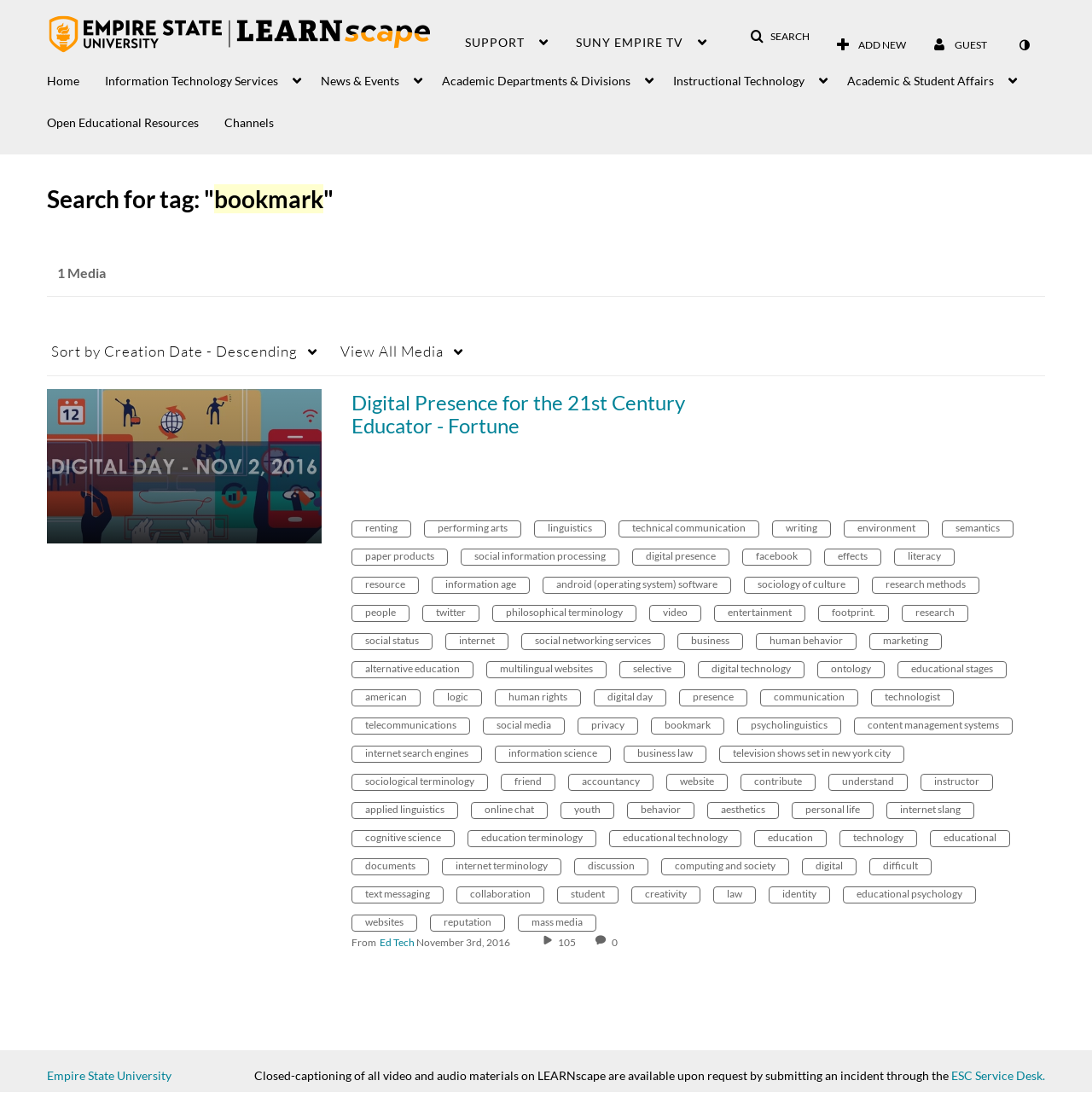Show the bounding box coordinates for the element that needs to be clicked to execute the following instruction: "View All Media". Provide the coordinates in the form of four float numbers between 0 and 1, i.e., [left, top, right, bottom].

[0.308, 0.302, 0.438, 0.338]